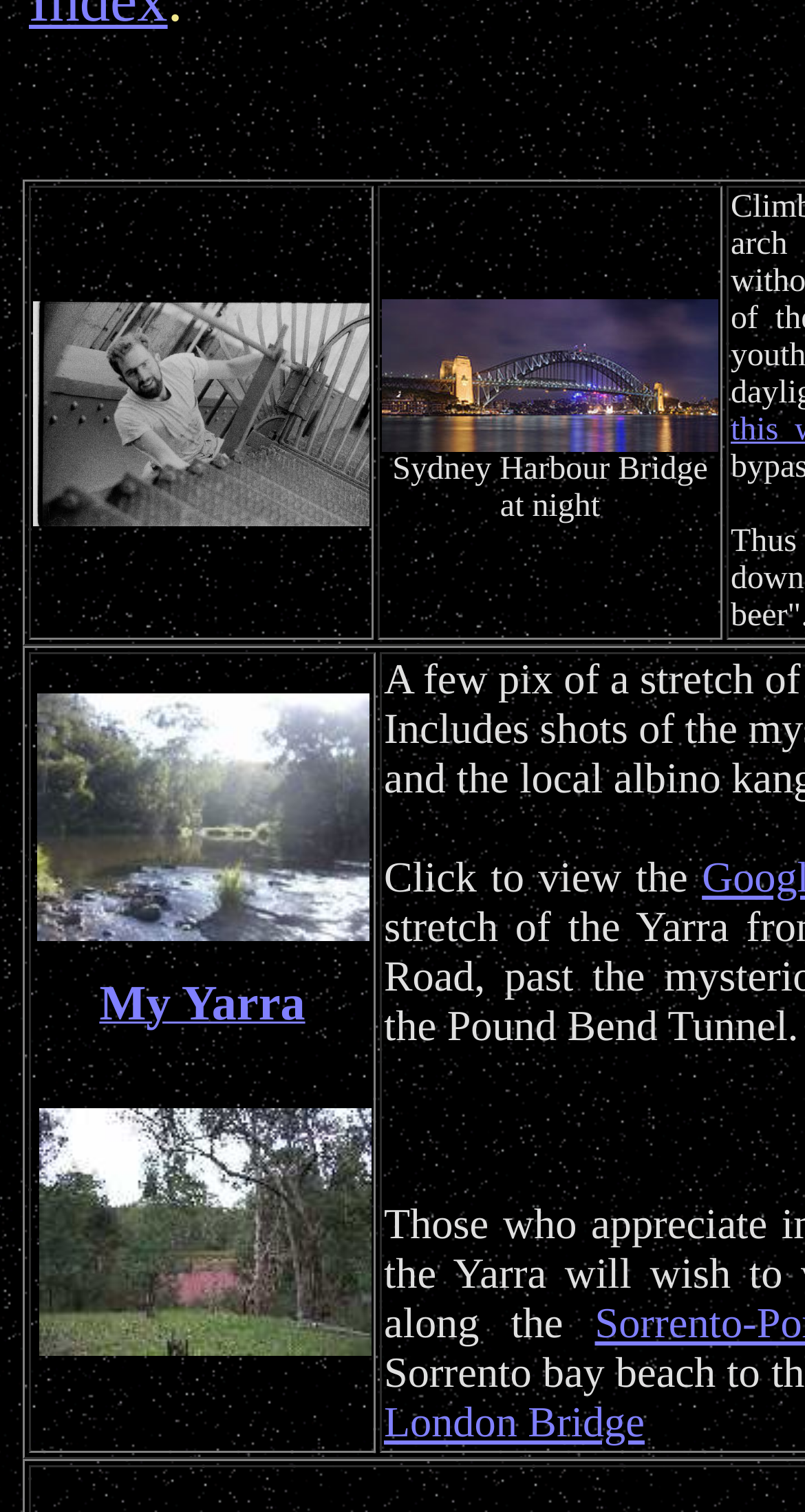Using the information in the image, give a comprehensive answer to the question: 
How many images are there in the second grid cell?

In the second grid cell, I can see one image with the text 'Sydney Harbour Bridge'. This image is located above the link with the same text.